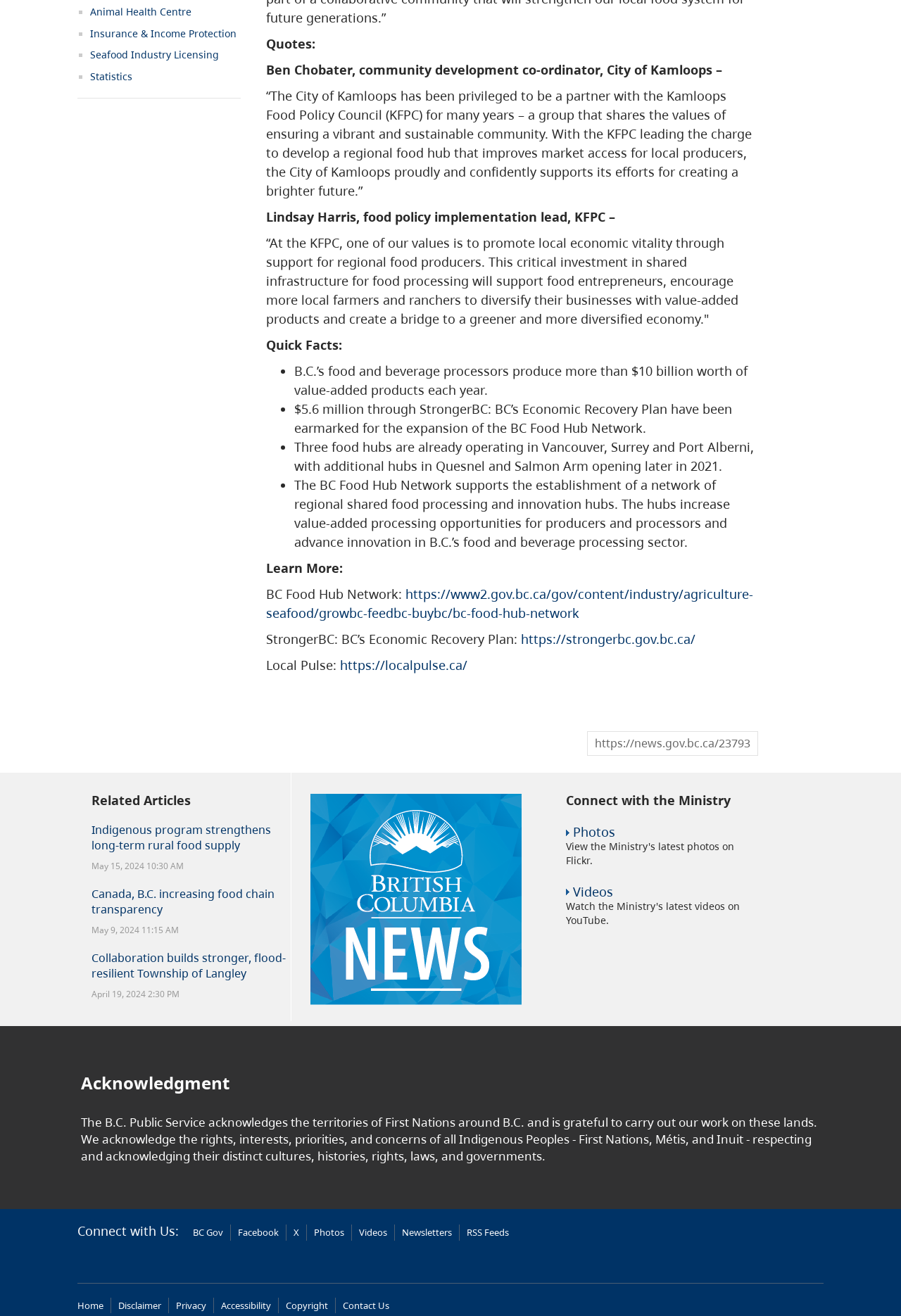Please specify the bounding box coordinates for the clickable region that will help you carry out the instruction: "Check the 'RECENT POSTS' section".

None